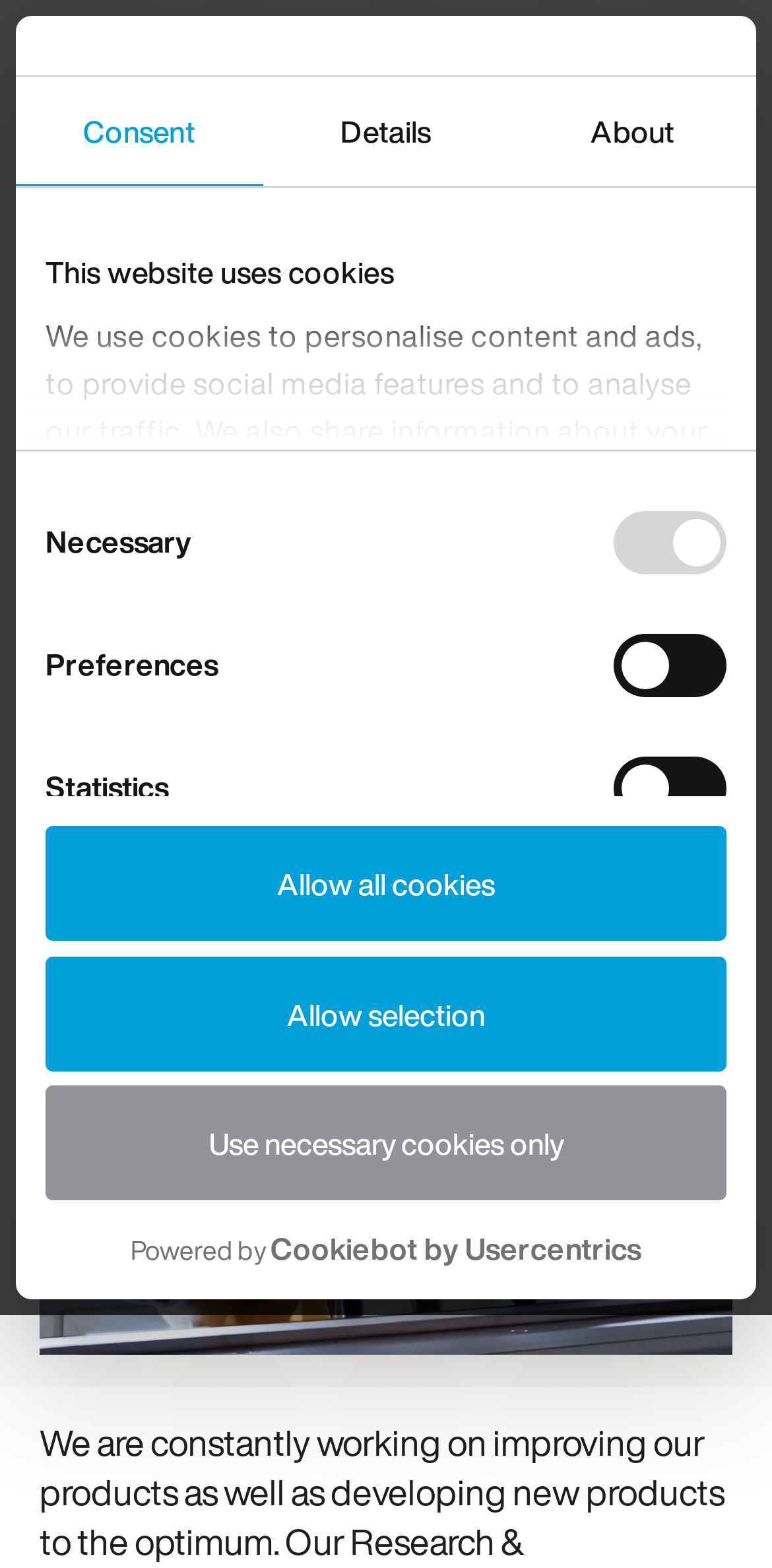Can you extract the primary headline text from the webpage?

Our New (Mechanical) Colleague.